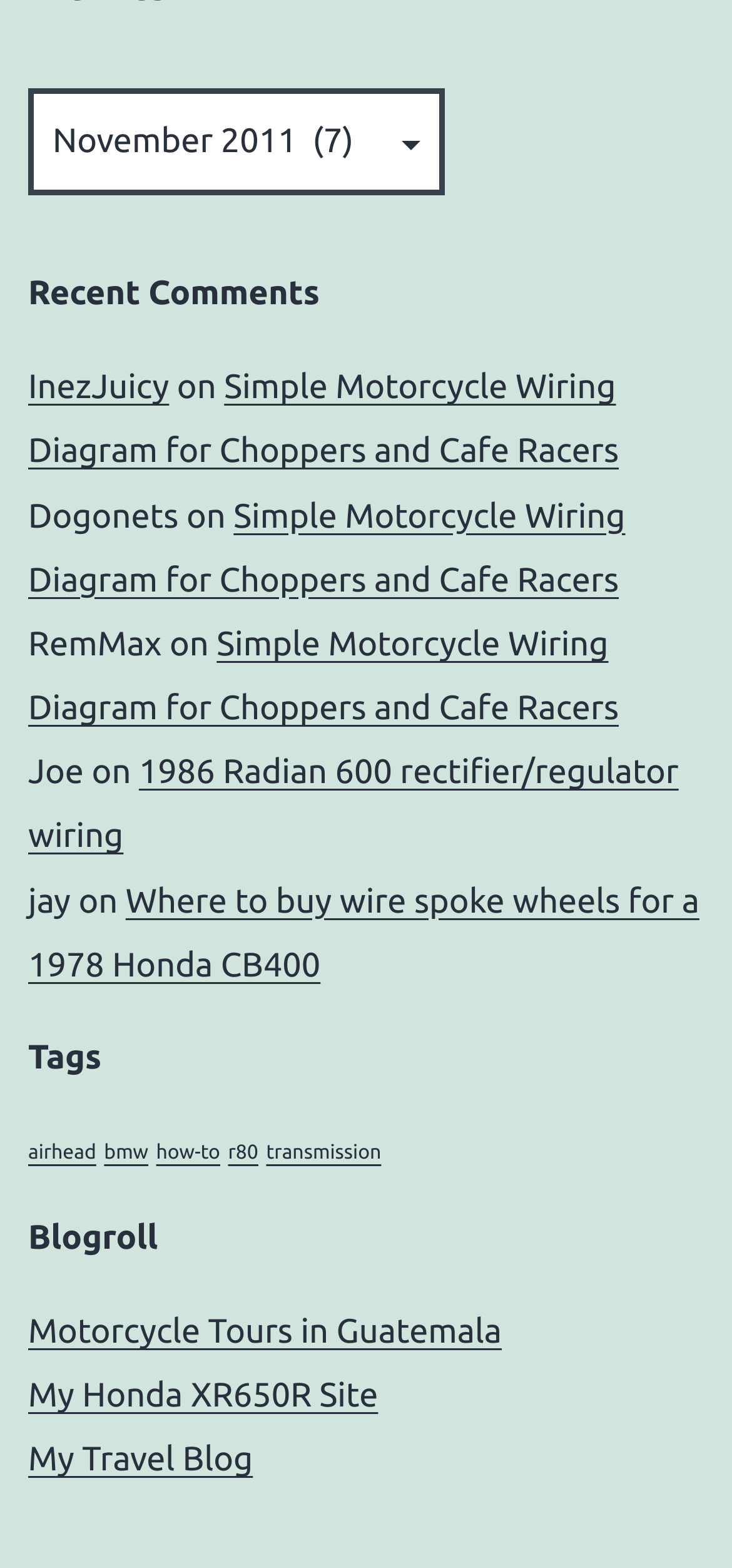Answer the question using only one word or a concise phrase: How many blogroll links are there?

3